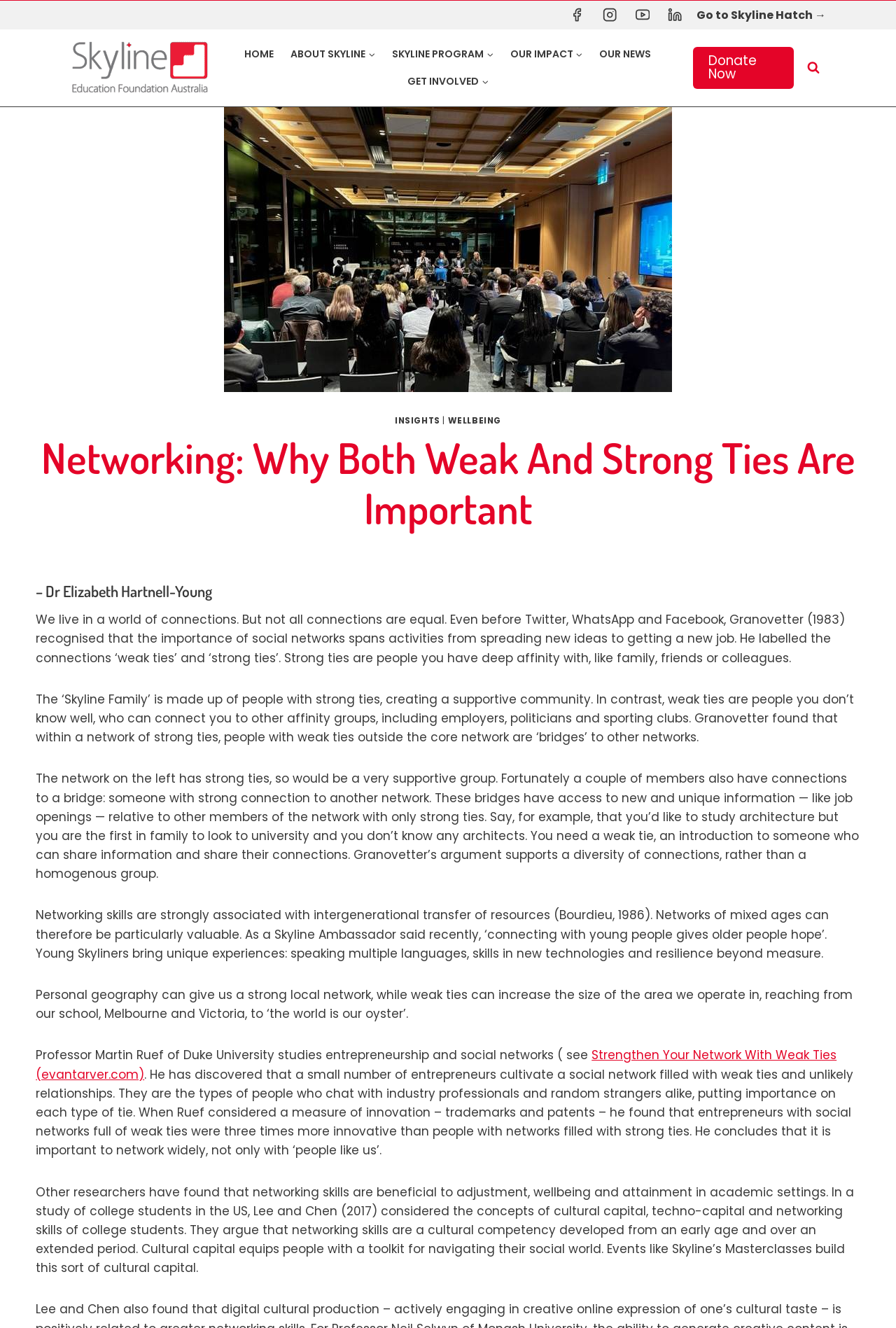Identify the bounding box coordinates for the element that needs to be clicked to fulfill this instruction: "Follow the article". Provide the coordinates in the format of four float numbers between 0 and 1: [left, top, right, bottom].

None